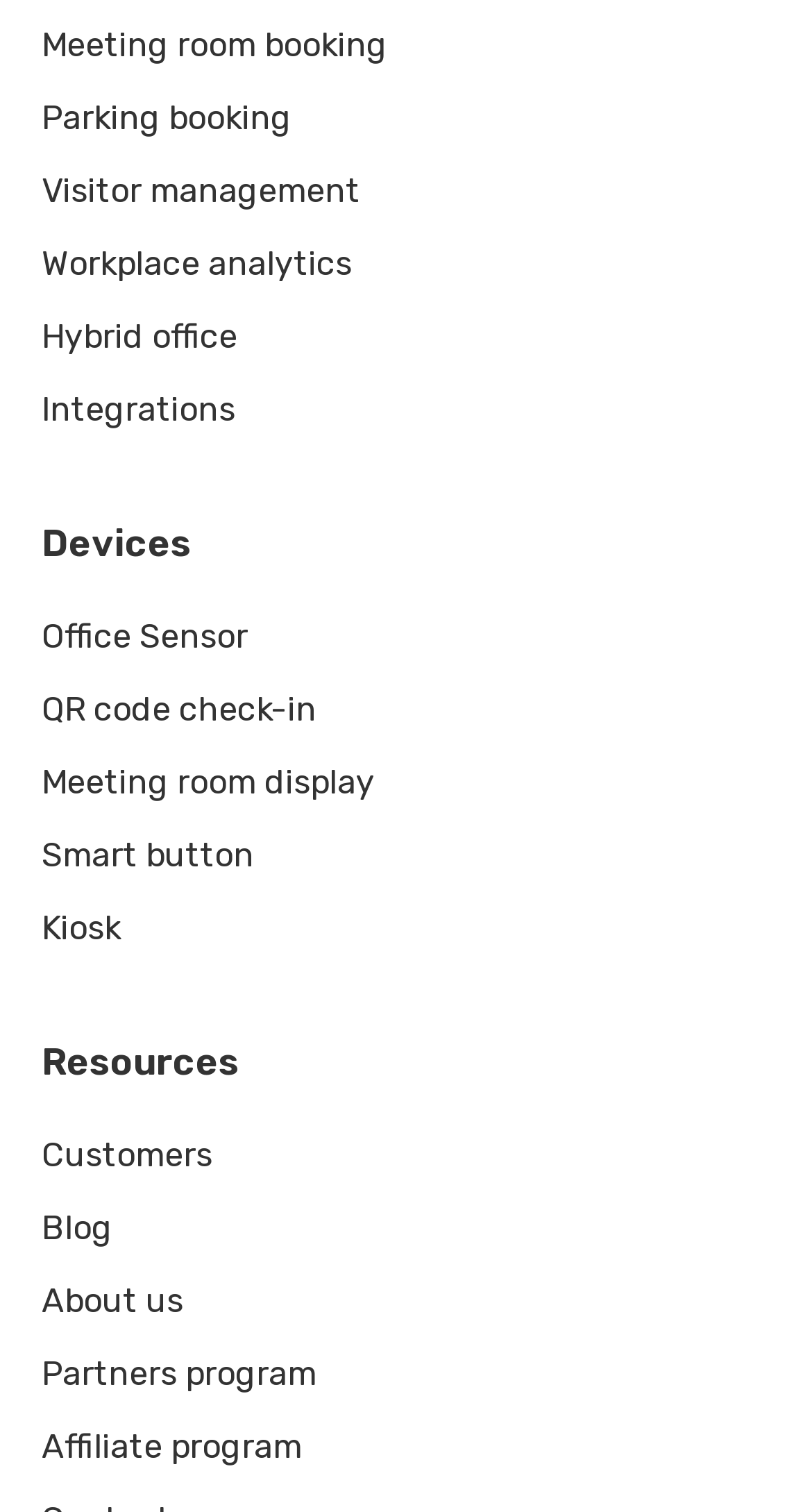Please find the bounding box coordinates of the clickable region needed to complete the following instruction: "View workplace analytics". The bounding box coordinates must consist of four float numbers between 0 and 1, i.e., [left, top, right, bottom].

[0.051, 0.163, 0.433, 0.185]